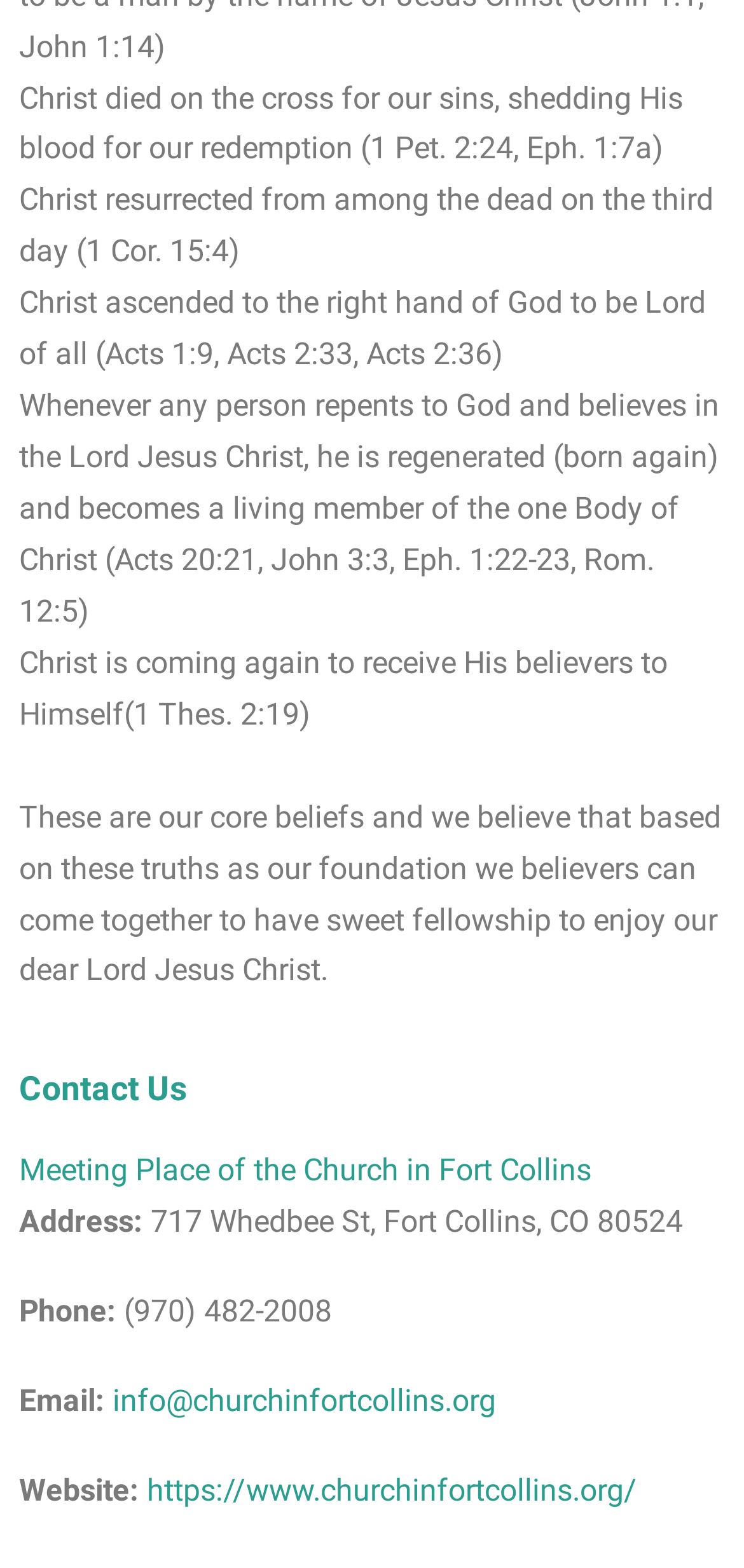Find the bounding box coordinates for the element described here: "info@churchinfortcollins.org".

[0.151, 0.881, 0.667, 0.904]